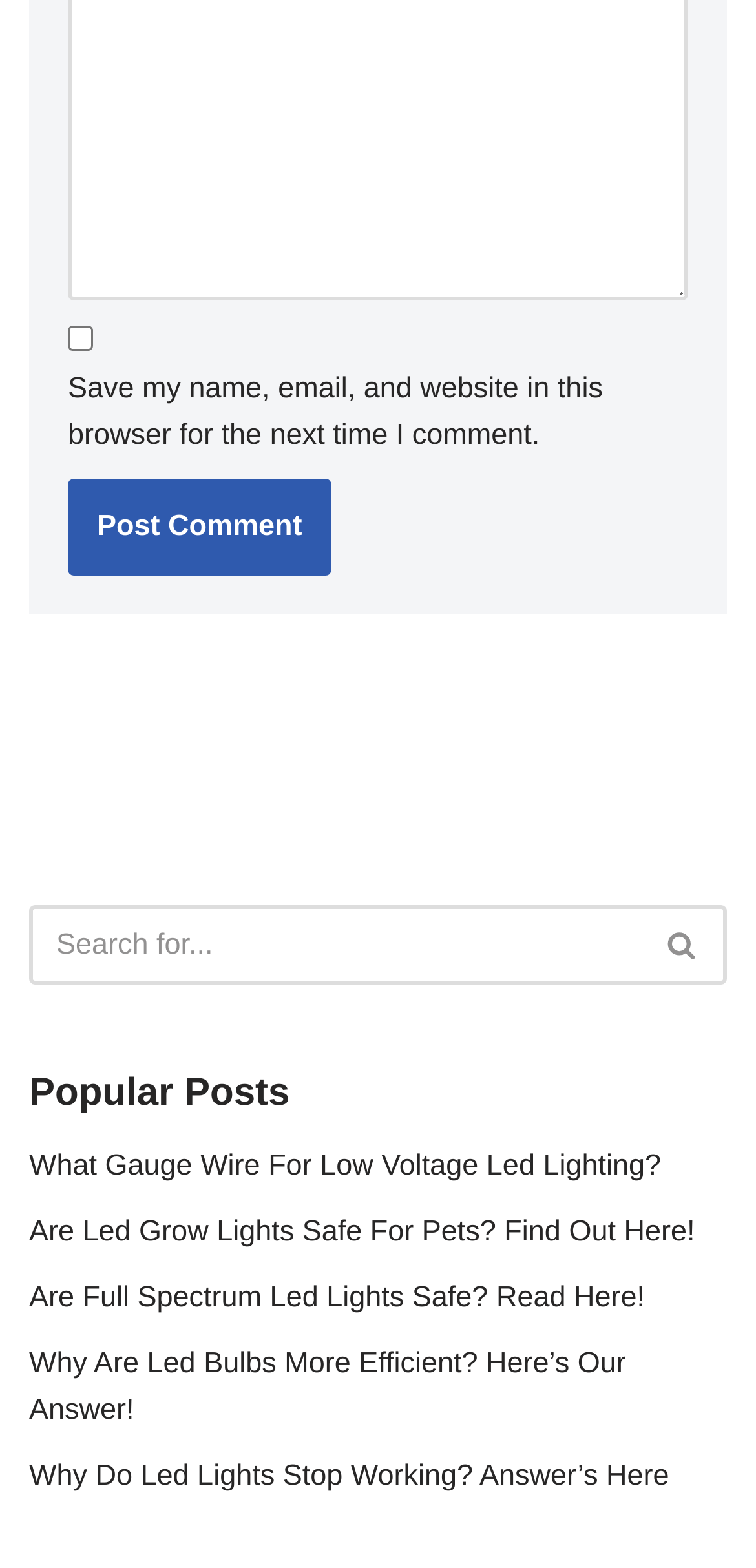What is the purpose of the 'Post Comment' button?
Please answer the question with a detailed and comprehensive explanation.

The 'Post Comment' button is located near the top of the page, suggesting that it is related to the comment section. Its purpose is likely to submit a user's comment for posting.